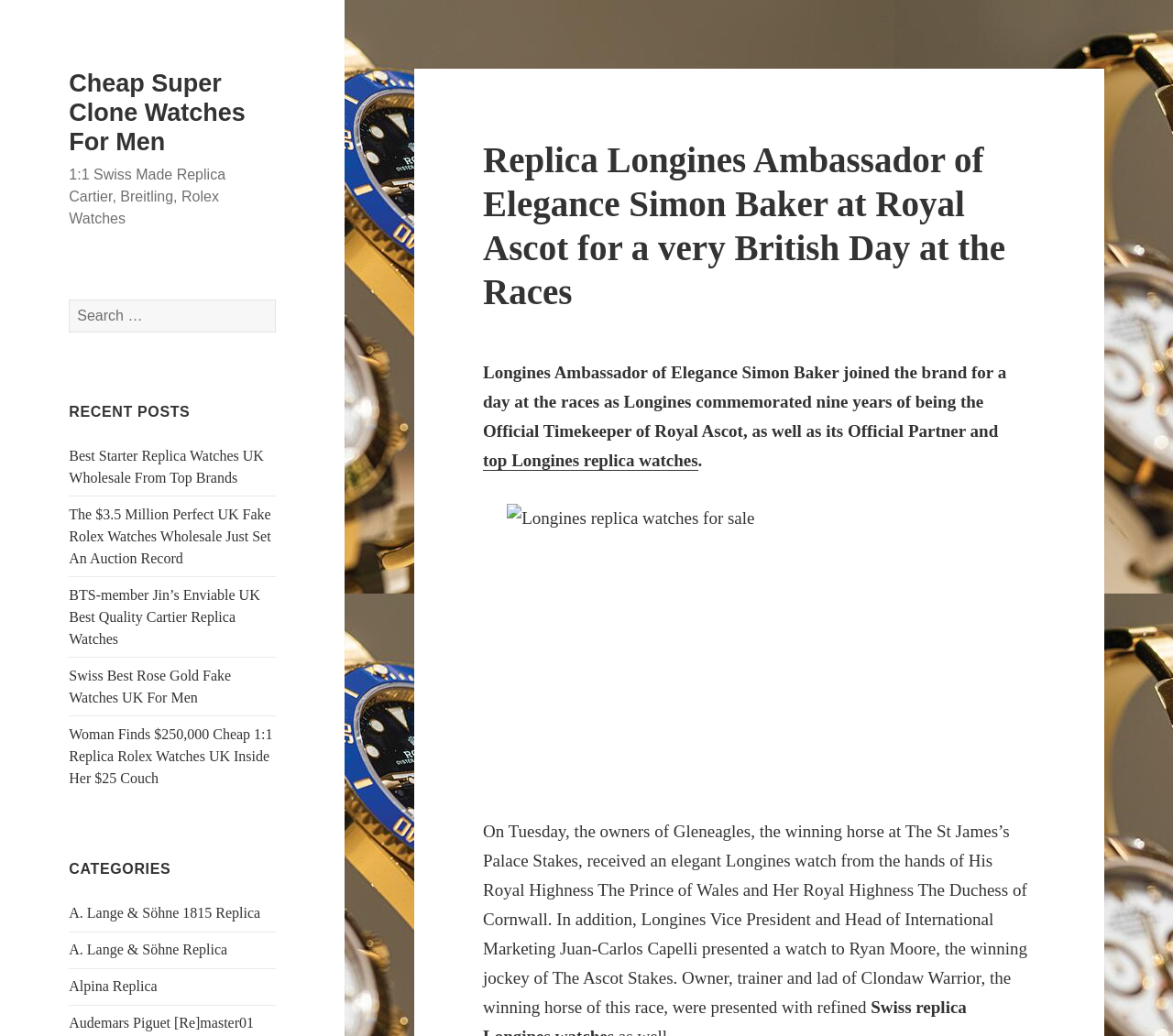How many categories are listed?
Offer a detailed and exhaustive answer to the question.

The number of categories can be determined by counting the links under the 'CATEGORIES' heading, which are 3 in total.